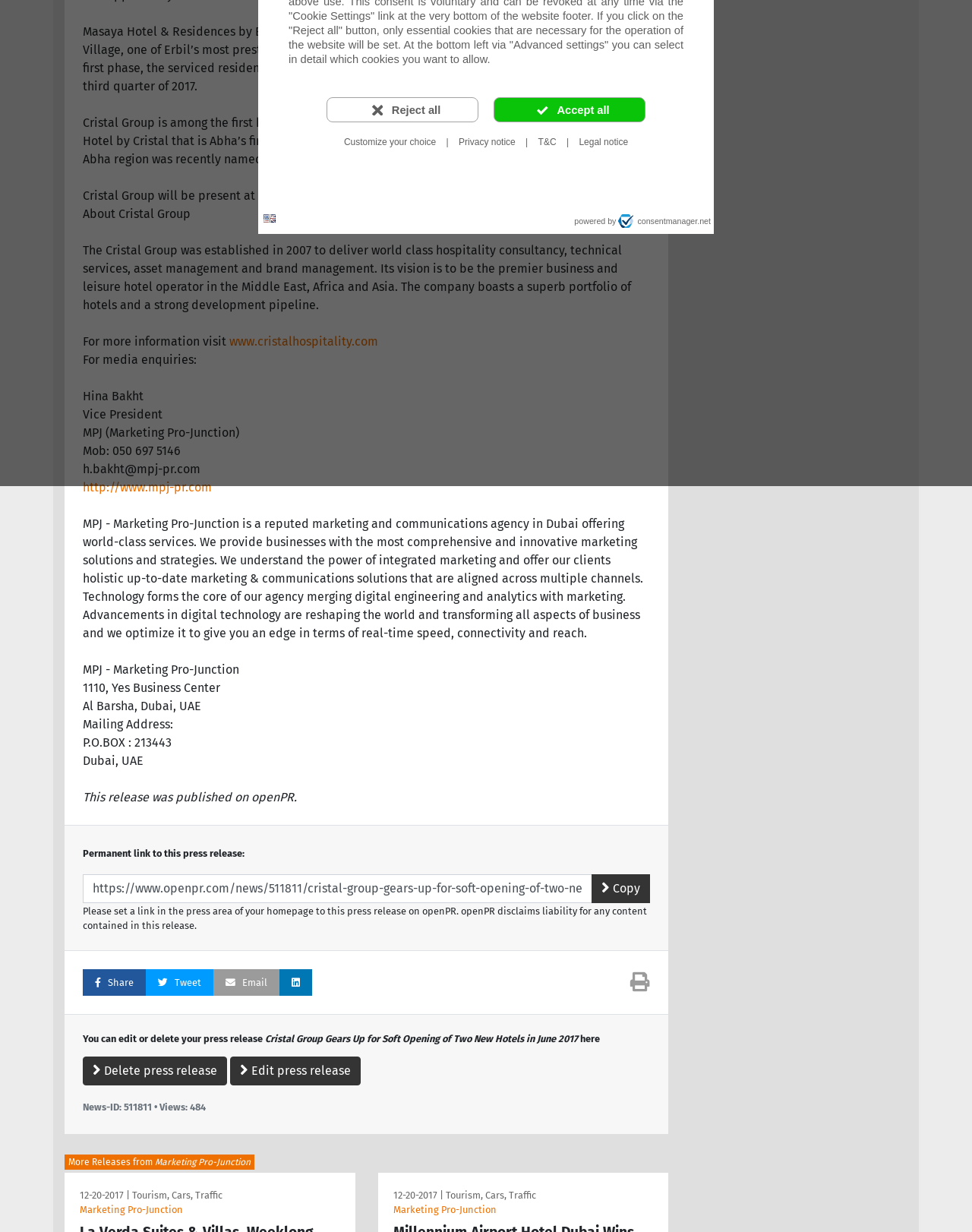Provide the bounding box coordinates in the format (top-left x, top-left y, bottom-right x, bottom-right y). All values are floating point numbers between 0 and 1. Determine the bounding box coordinate of the UI element described as: Delete press release

[0.085, 0.858, 0.234, 0.881]